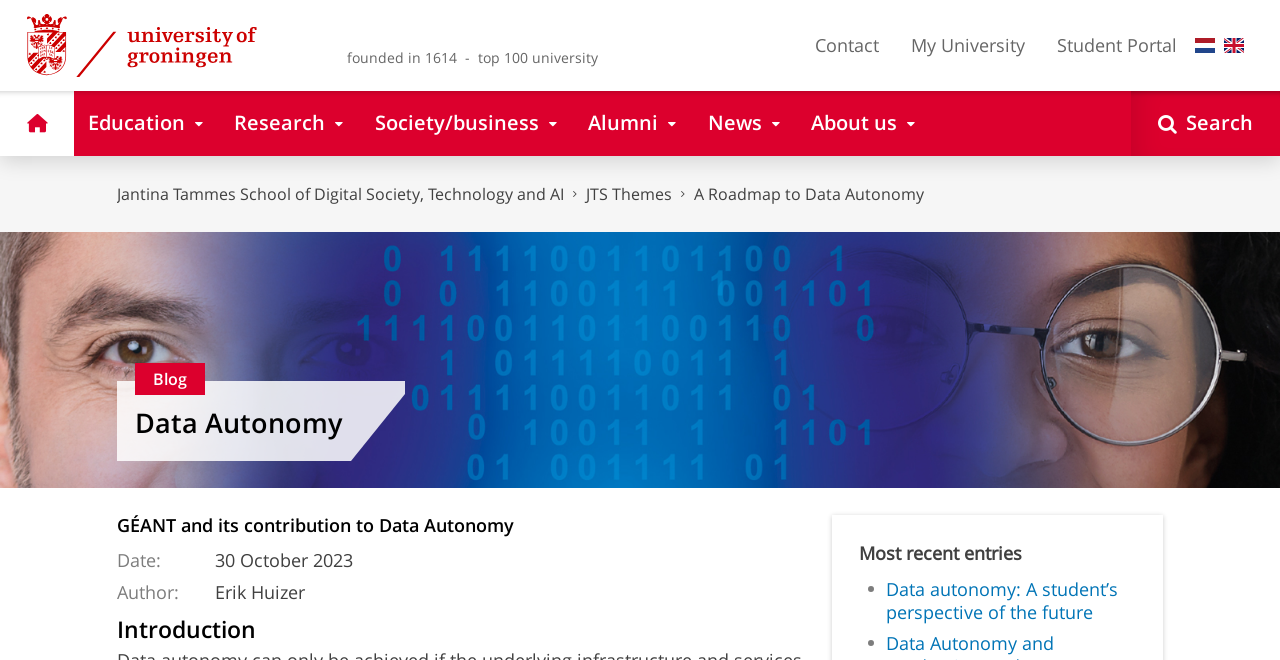Please determine the bounding box coordinates of the element to click in order to execute the following instruction: "Add 'Press Tour' to cart". The coordinates should be four float numbers between 0 and 1, specified as [left, top, right, bottom].

None